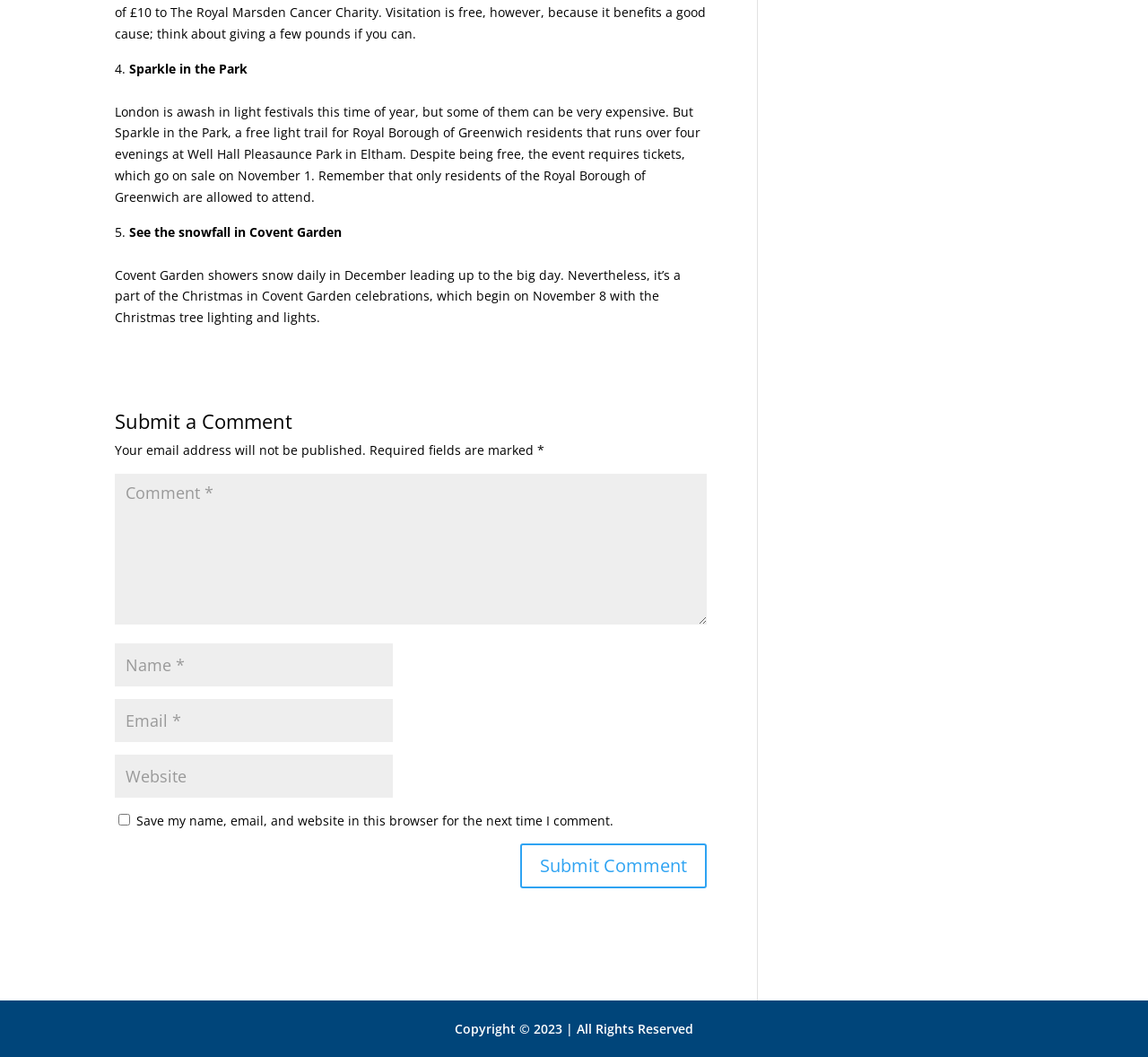What is required to attend Sparkle in the Park?
Please use the visual content to give a single word or phrase answer.

Tickets and Royal Borough of Greenwich residency